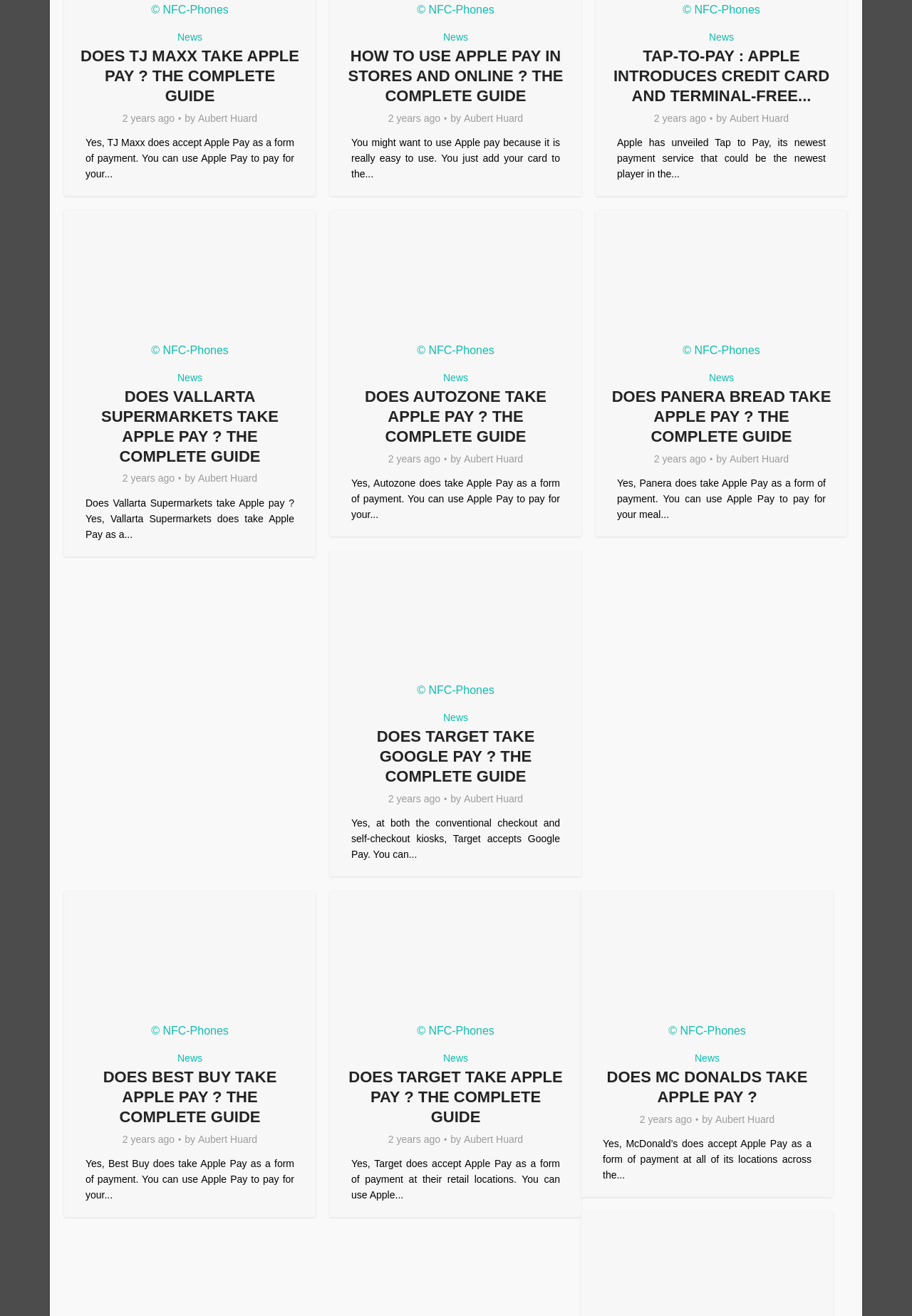Use a single word or phrase to answer the question:
What is the common theme among the articles?

Payment methods